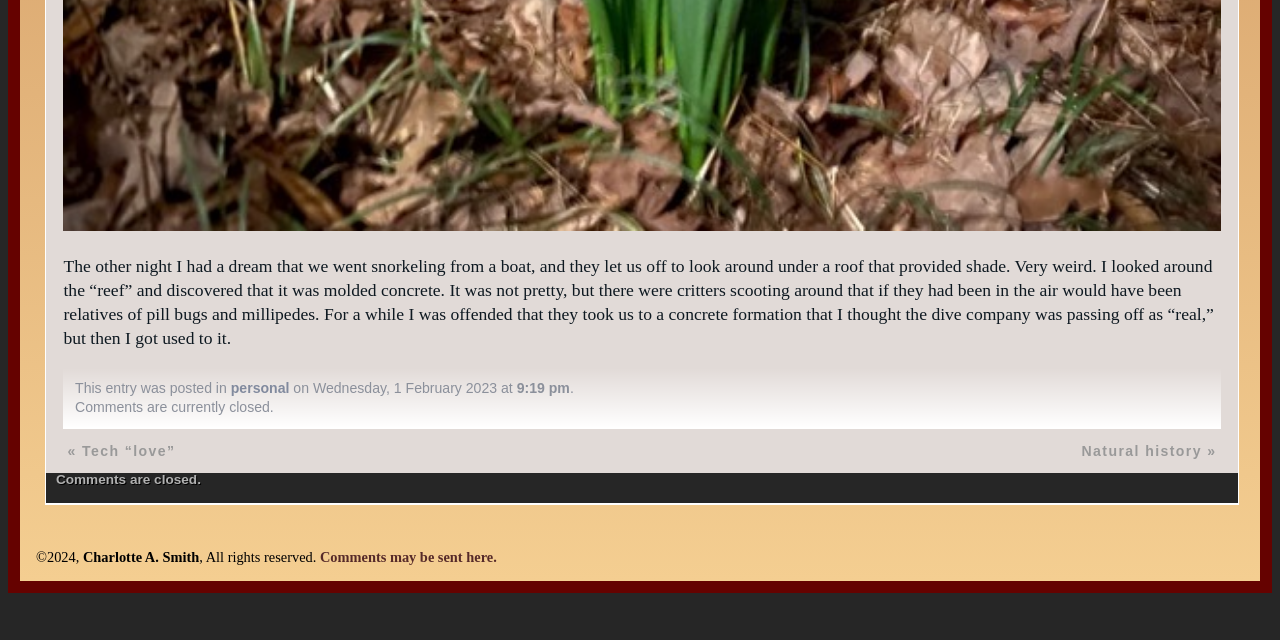Provide the bounding box coordinates of the HTML element this sentence describes: "Comments may be sent here.". The bounding box coordinates consist of four float numbers between 0 and 1, i.e., [left, top, right, bottom].

[0.25, 0.857, 0.388, 0.882]